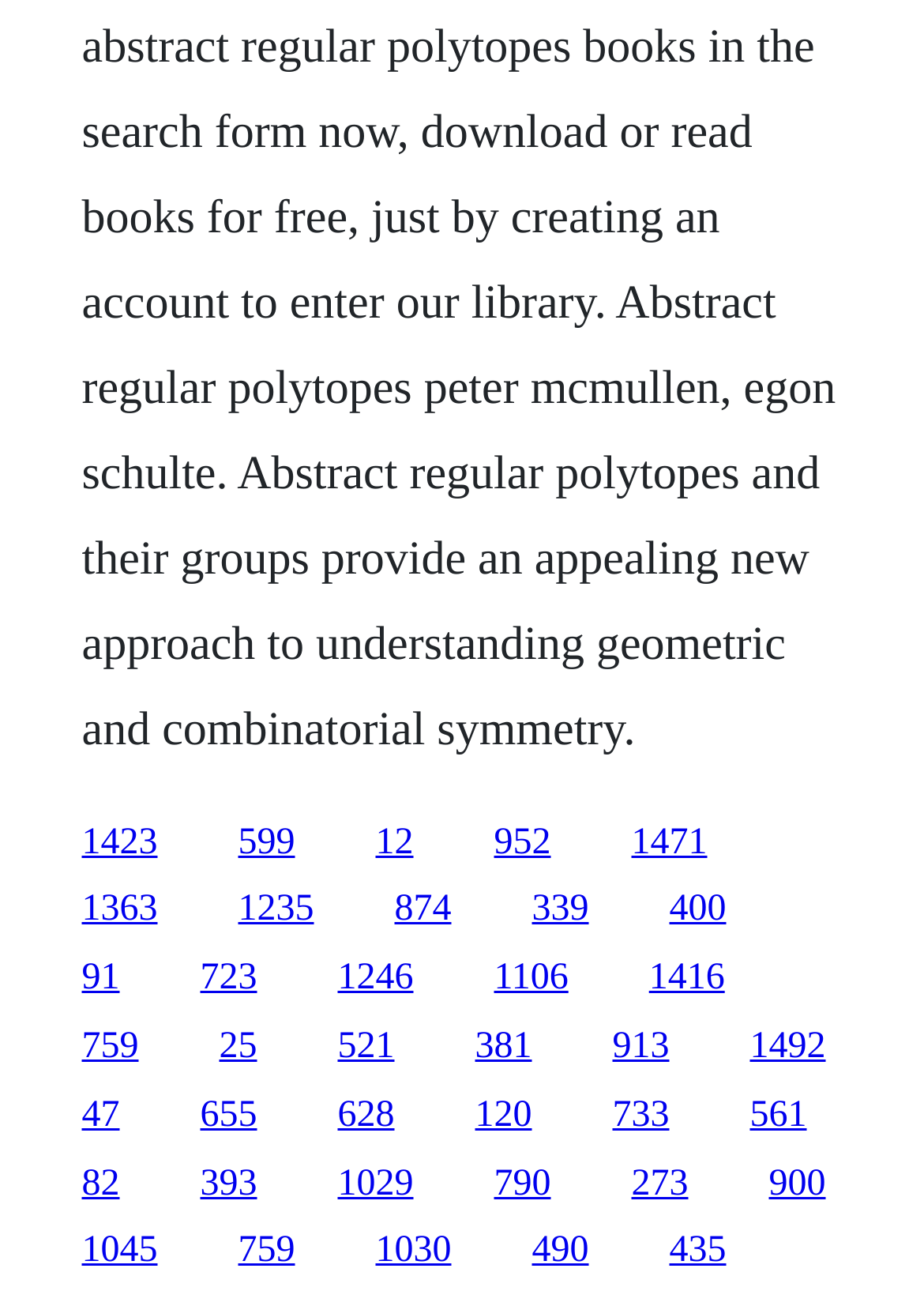Please indicate the bounding box coordinates for the clickable area to complete the following task: "click the first link". The coordinates should be specified as four float numbers between 0 and 1, i.e., [left, top, right, bottom].

[0.088, 0.629, 0.171, 0.66]